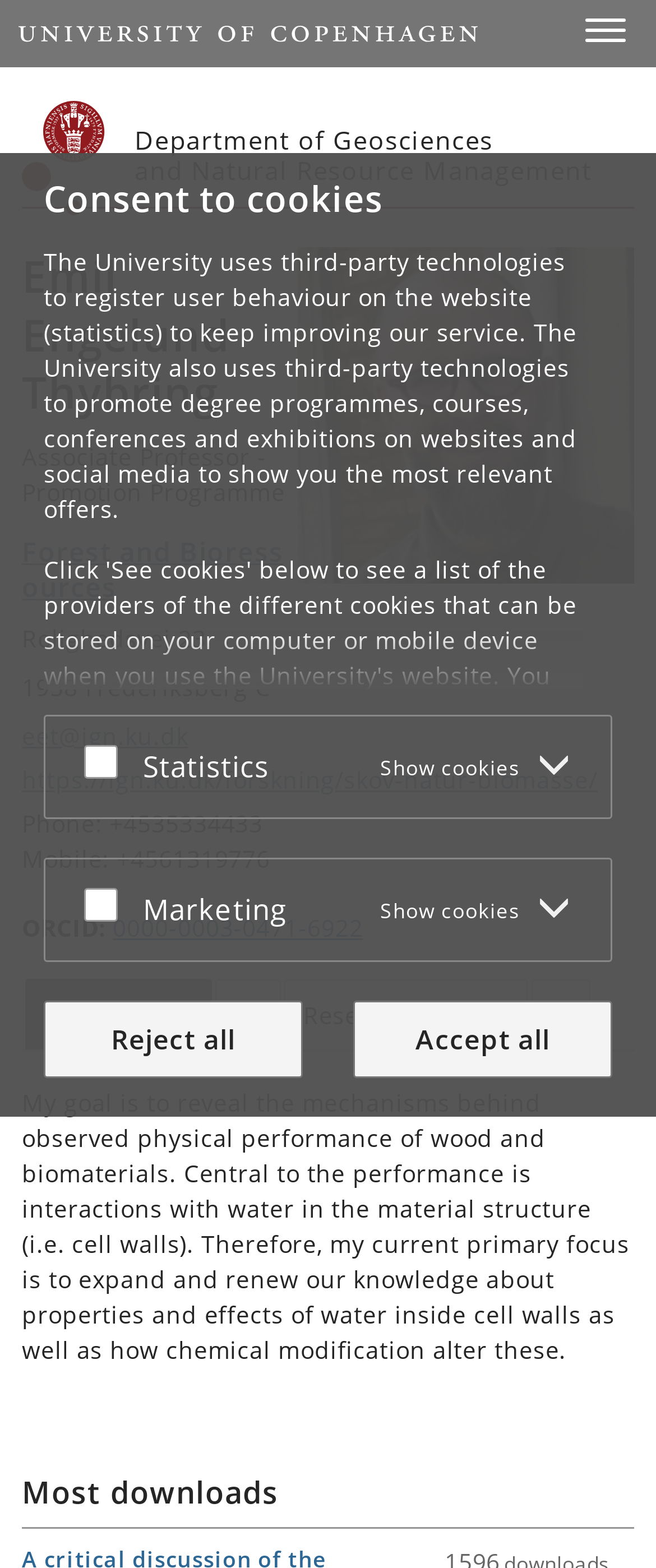Extract the primary headline from the webpage and present its text.

Emil Engelund Thybring